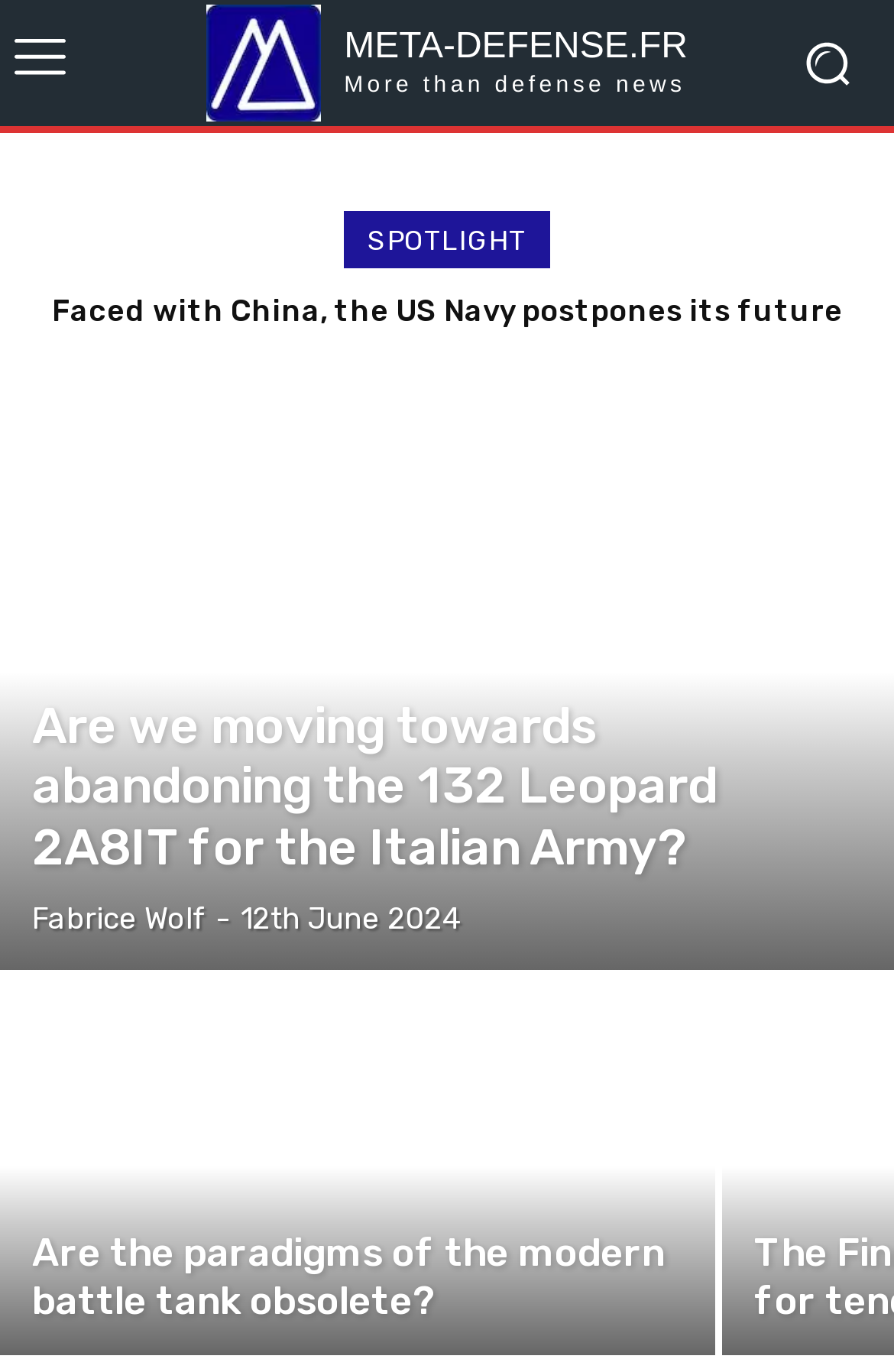Is there a category for 'MBT BATTLE TANKS'?
Please provide a single word or phrase as your answer based on the image.

Yes